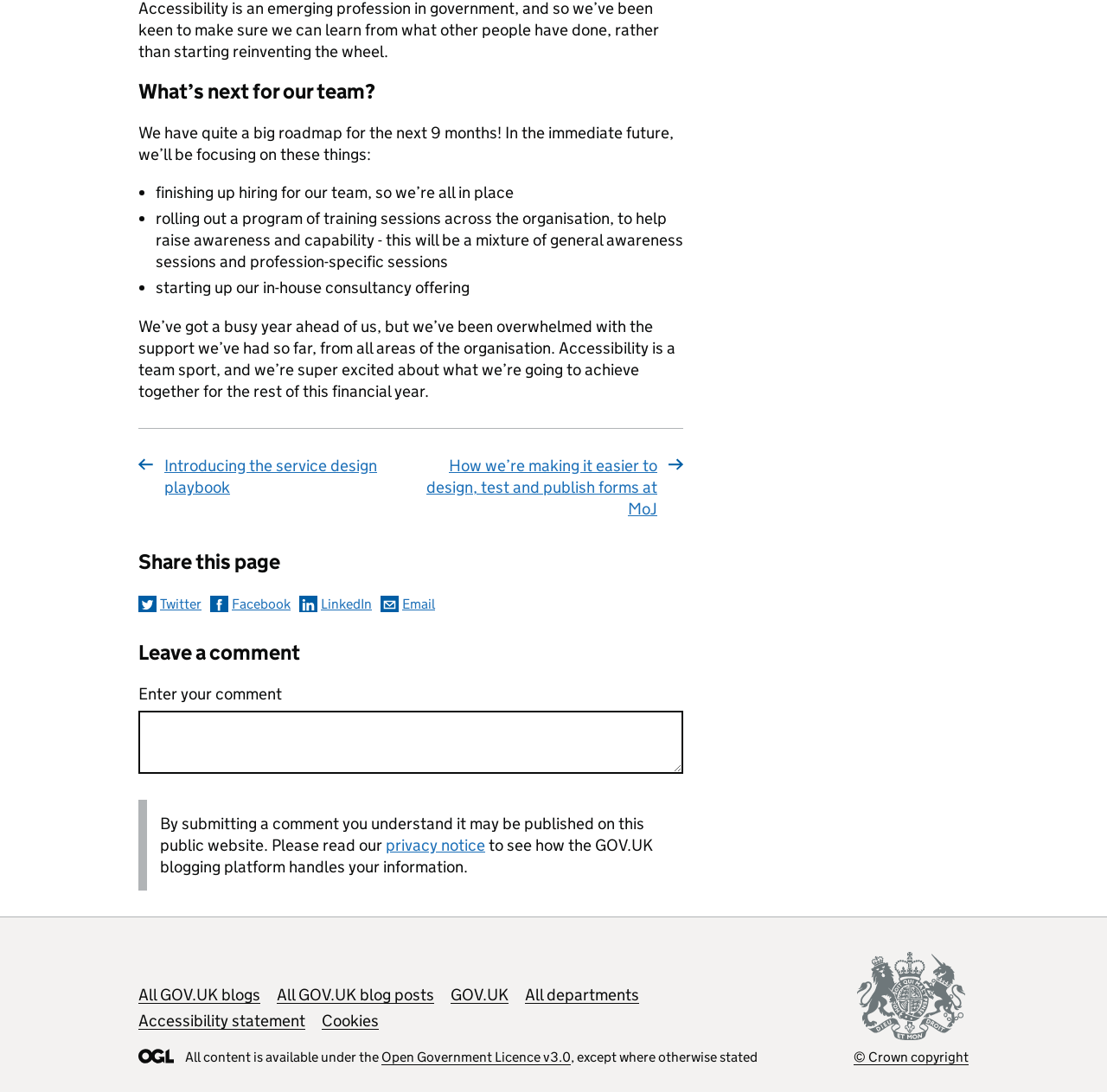Could you highlight the region that needs to be clicked to execute the instruction: "Click on 'All GOV.UK blogs'"?

[0.125, 0.902, 0.235, 0.92]